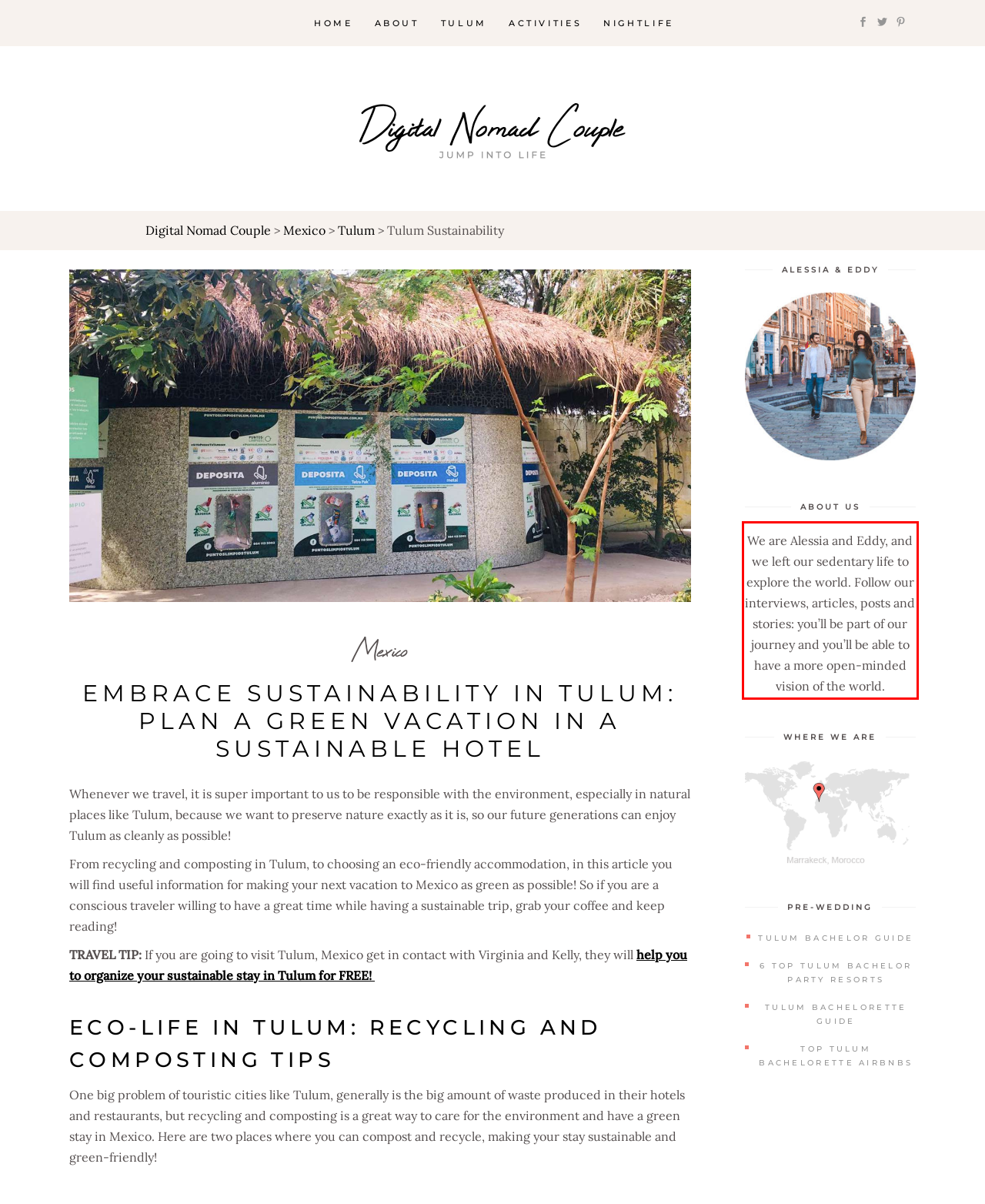There is a screenshot of a webpage with a red bounding box around a UI element. Please use OCR to extract the text within the red bounding box.

We are Alessia and Eddy, and we left our sedentary life to explore the world. Follow our interviews, articles, posts and stories: you’ll be part of our journey and you’ll be able to have a more open-minded vision of the world.